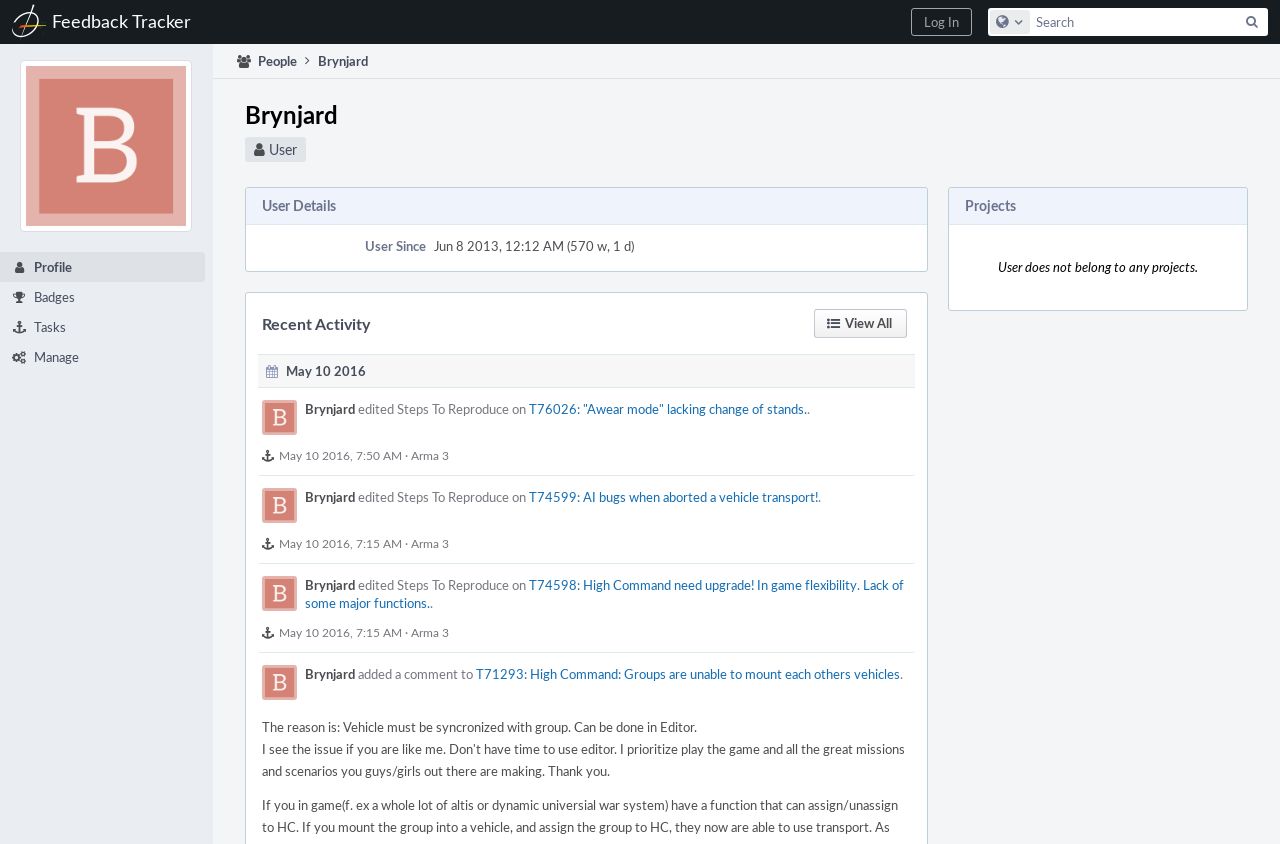Specify the bounding box coordinates of the area to click in order to execute this command: 'view all recent activities'. The coordinates should consist of four float numbers ranging from 0 to 1, and should be formatted as [left, top, right, bottom].

[0.636, 0.366, 0.709, 0.4]